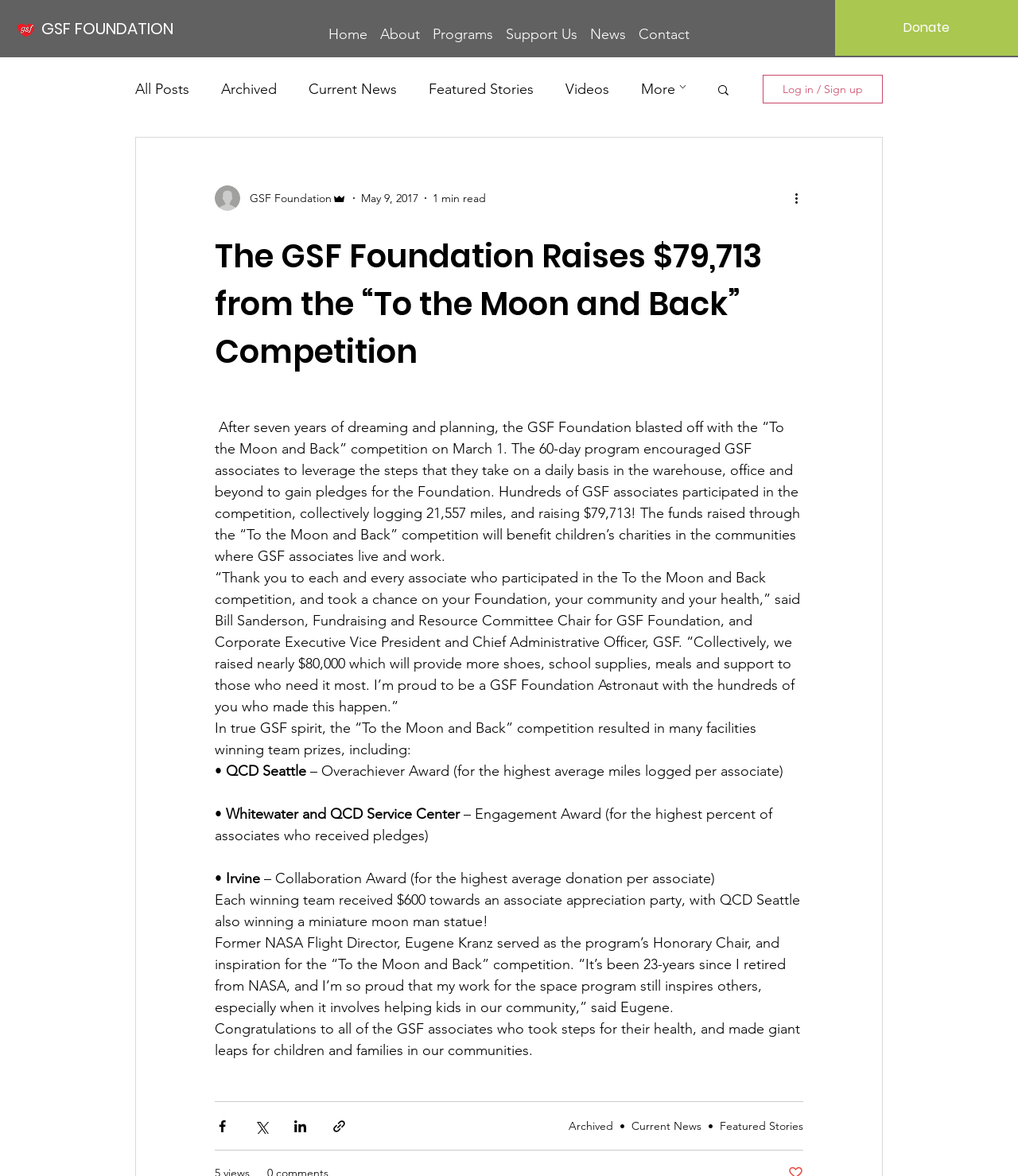Refer to the screenshot and give an in-depth answer to this question: What is the award given to QCD Seattle?

The award given to QCD Seattle can be found in the article, where it is written as 'In true GSF spirit, the “To the Moon and Back” competition resulted in many facilities winning team prizes, including: • QCD Seattle – Overachiever Award (for the highest average miles logged per associate)'.